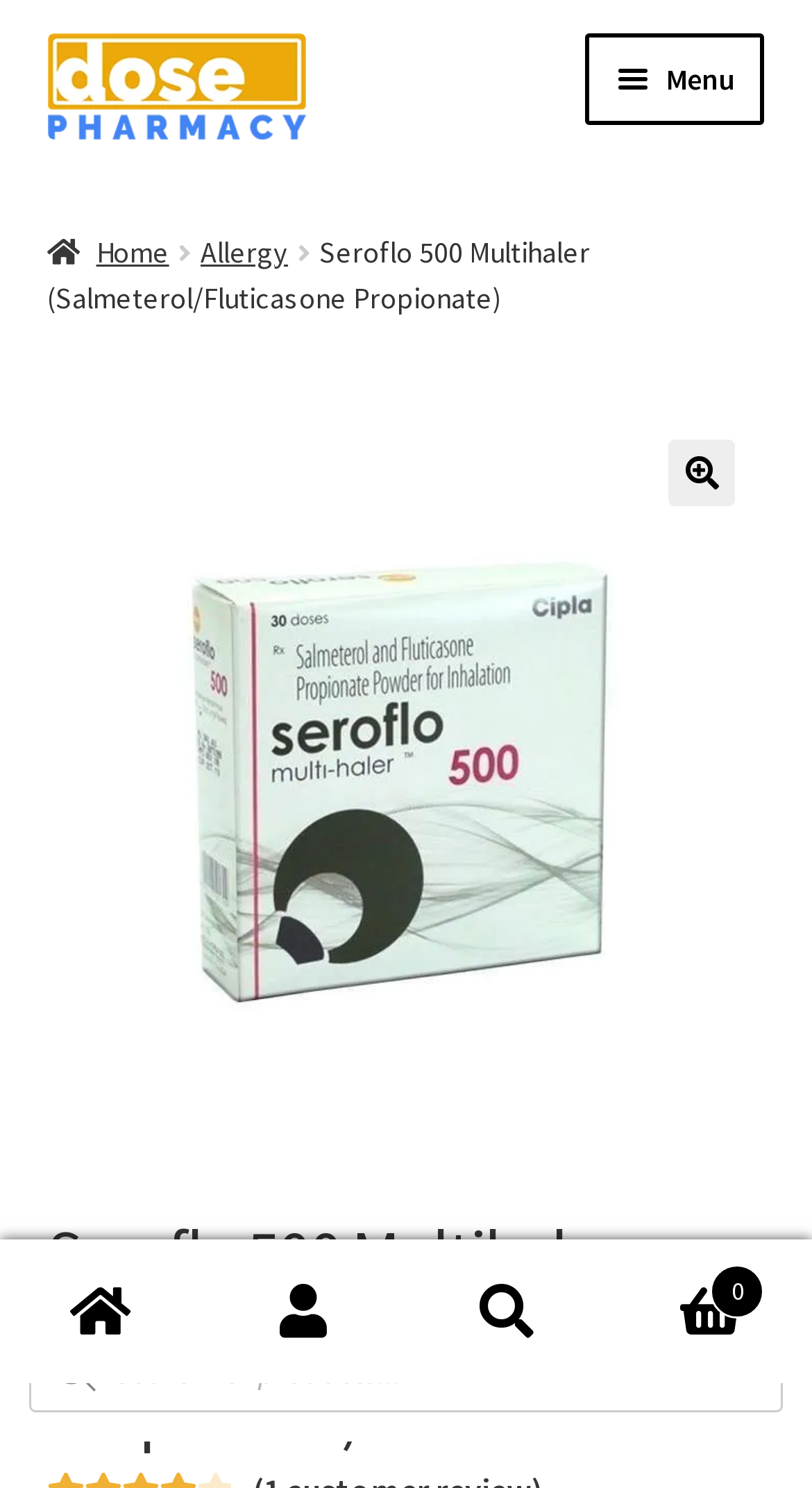Please determine the bounding box coordinates of the element to click on in order to accomplish the following task: "view Seroflo 500 Multihaler details". Ensure the coordinates are four float numbers ranging from 0 to 1, i.e., [left, top, right, bottom].

[0.058, 0.275, 0.942, 0.758]